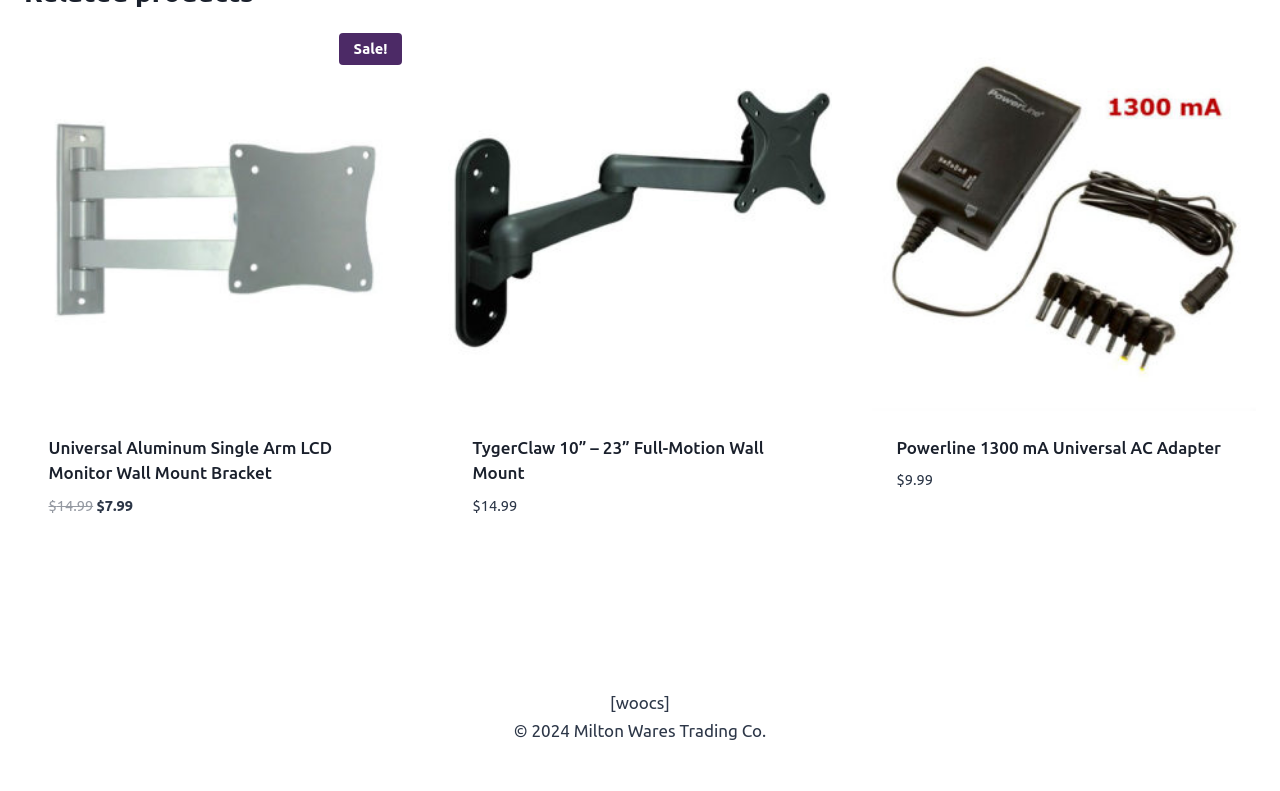From the image, can you give a detailed response to the question below:
How many products are displayed on this webpage?

I counted the number of product headings on the webpage, which are 'Universal Aluminum Single Arm LCD Monitor Wall Mount Bracket', 'TygerClaw 10” – 23” Full-Motion Wall Mount', and 'Powerline 1300 mA Universal AC Adapter'. There are three product headings, so there are three products displayed on this webpage.